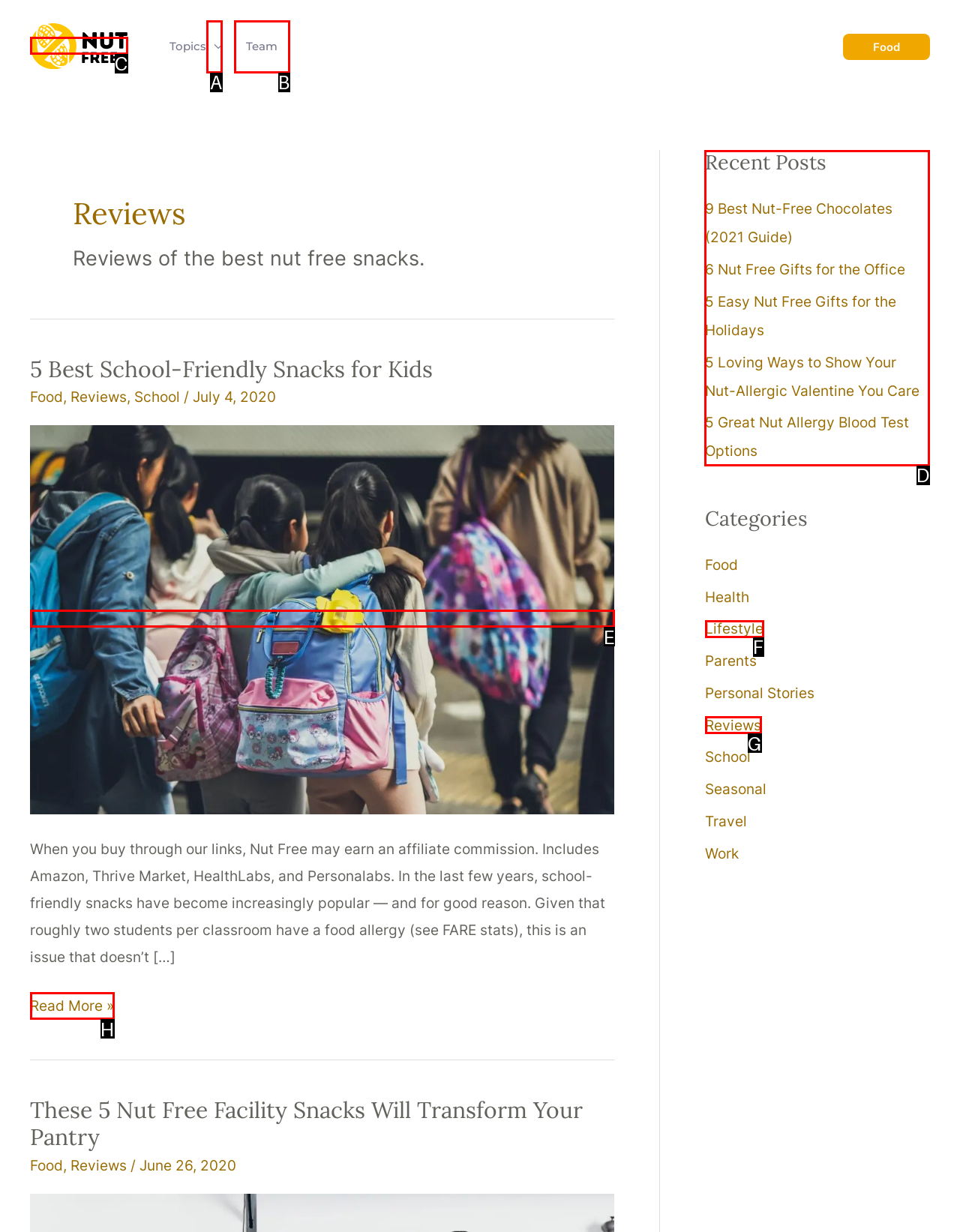Tell me which element should be clicked to achieve the following objective: Read the 'Recent Posts' section
Reply with the letter of the correct option from the displayed choices.

D